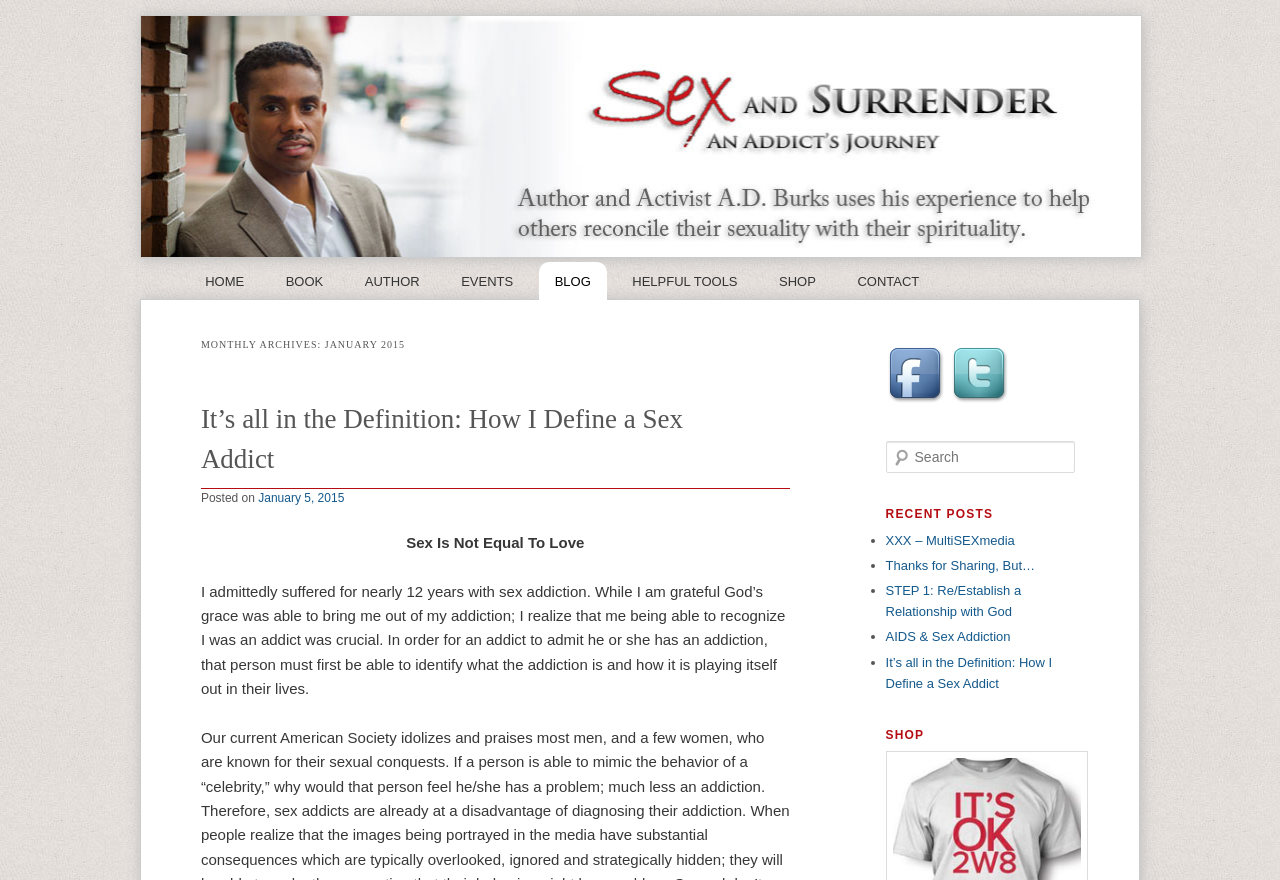Identify the bounding box coordinates for the element you need to click to achieve the following task: "Visit the 'AUTHOR' page". The coordinates must be four float values ranging from 0 to 1, formatted as [left, top, right, bottom].

[0.273, 0.298, 0.34, 0.343]